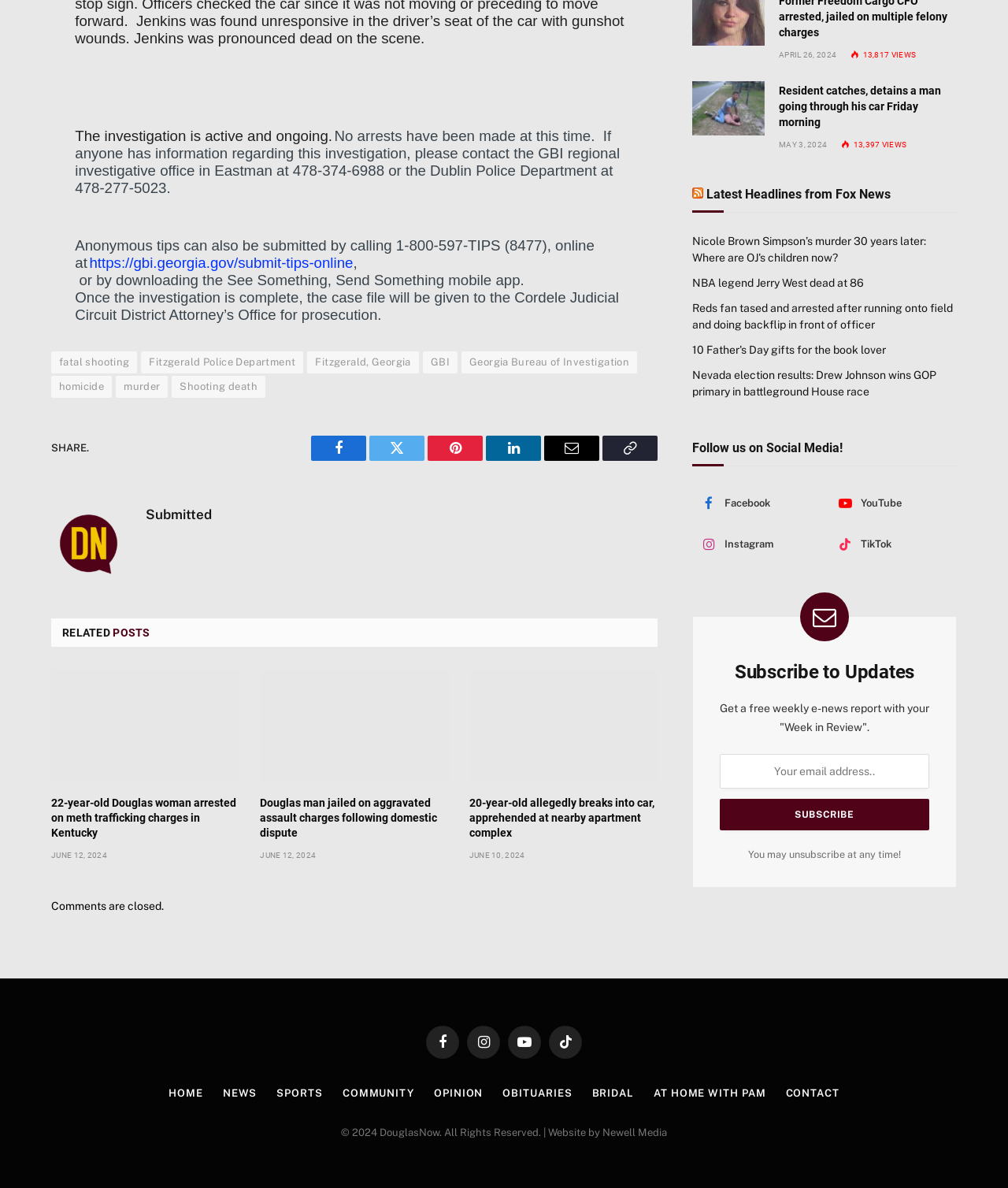Determine the bounding box coordinates of the region I should click to achieve the following instruction: "Click the 'SHARE.' button". Ensure the bounding box coordinates are four float numbers between 0 and 1, i.e., [left, top, right, bottom].

[0.051, 0.372, 0.088, 0.382]